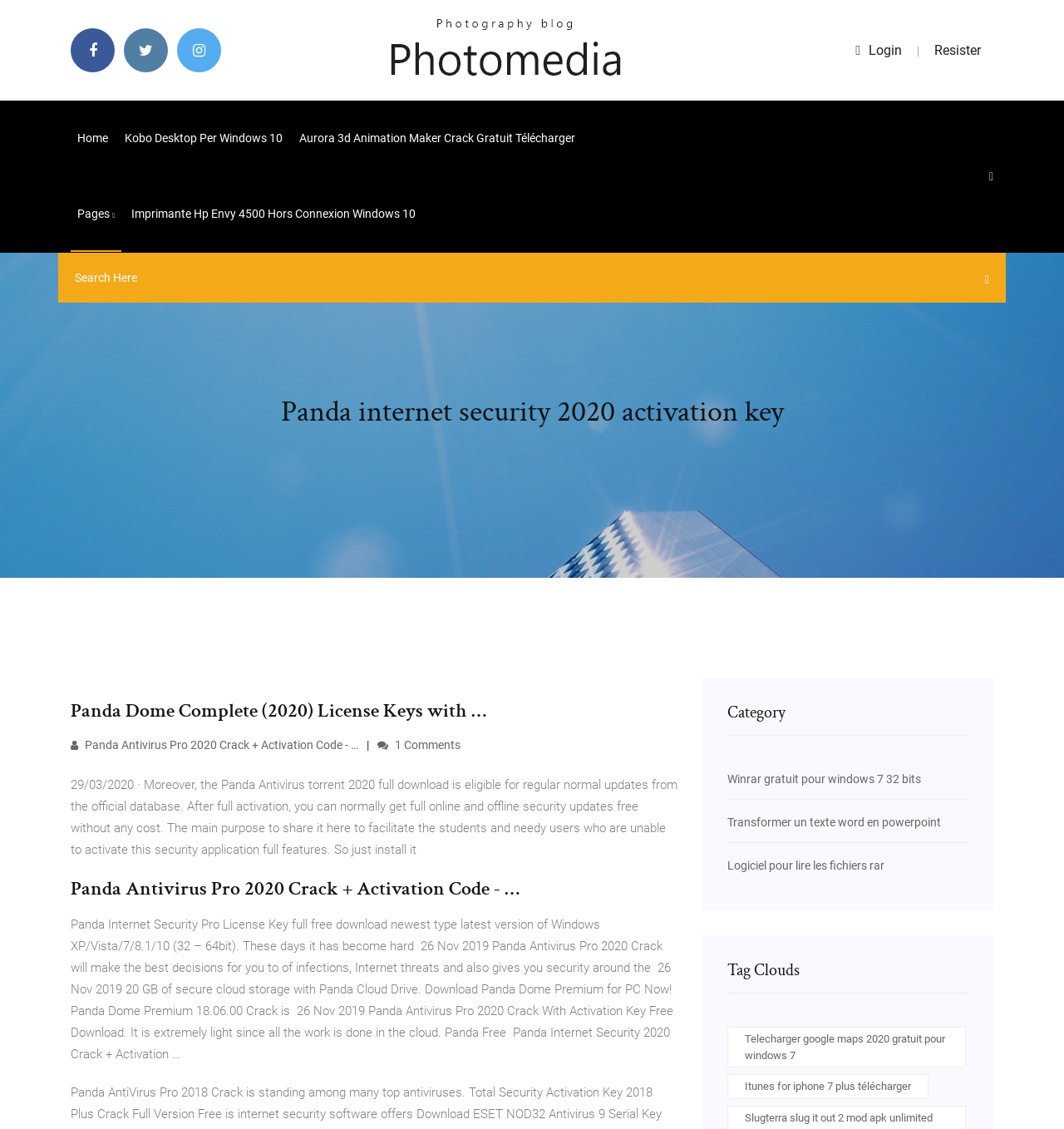Please identify the bounding box coordinates of the element I should click to complete this instruction: 'Read about Panda Antivirus Pro 2020 Crack'. The coordinates should be given as four float numbers between 0 and 1, like this: [left, top, right, bottom].

[0.066, 0.654, 0.337, 0.666]